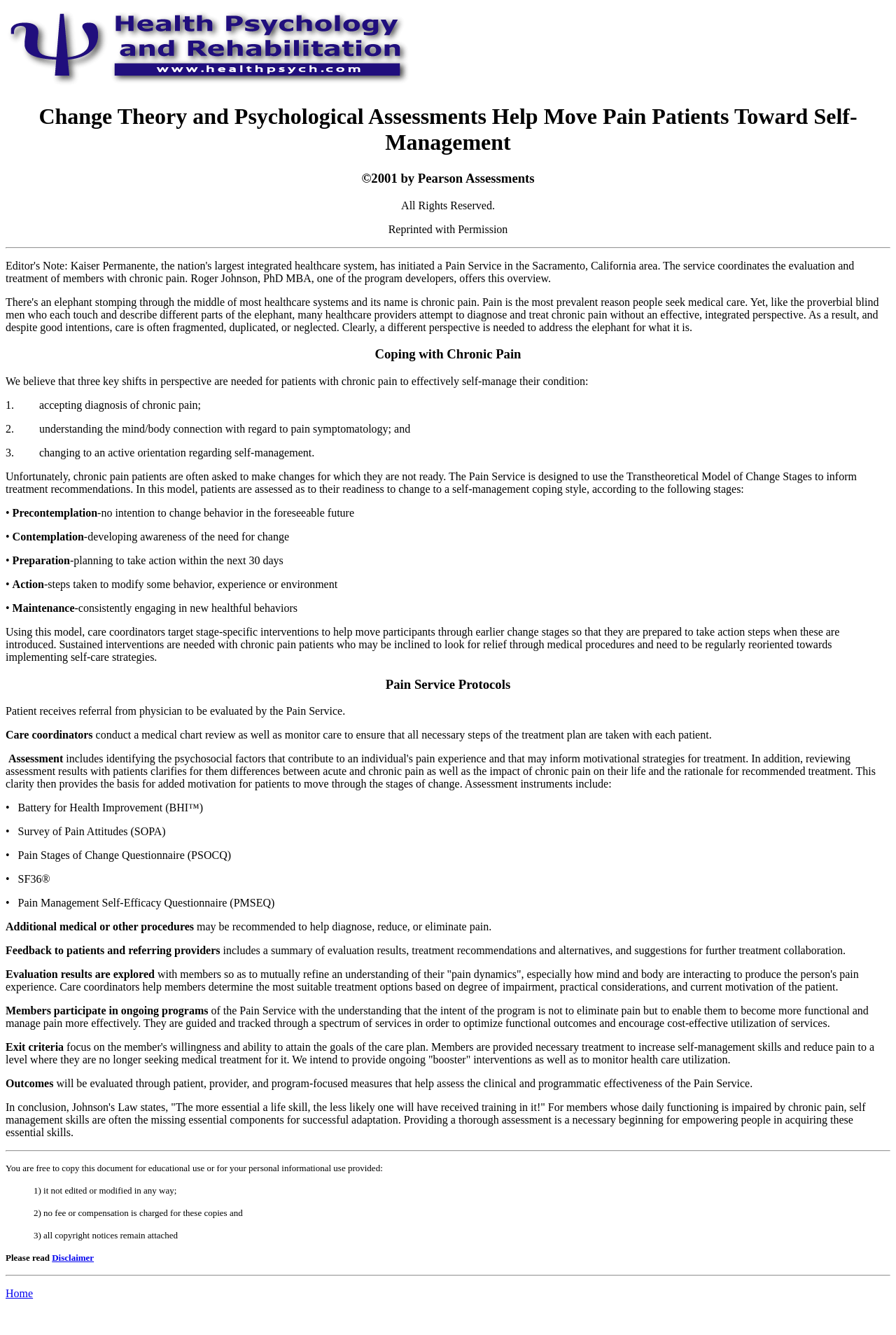What is the purpose of the Pain Service?
Based on the image, answer the question with as much detail as possible.

Based on the webpage content, the Pain Service is designed to help patients with chronic pain to effectively self-manage their condition by targeting stage-specific interventions and providing ongoing support.